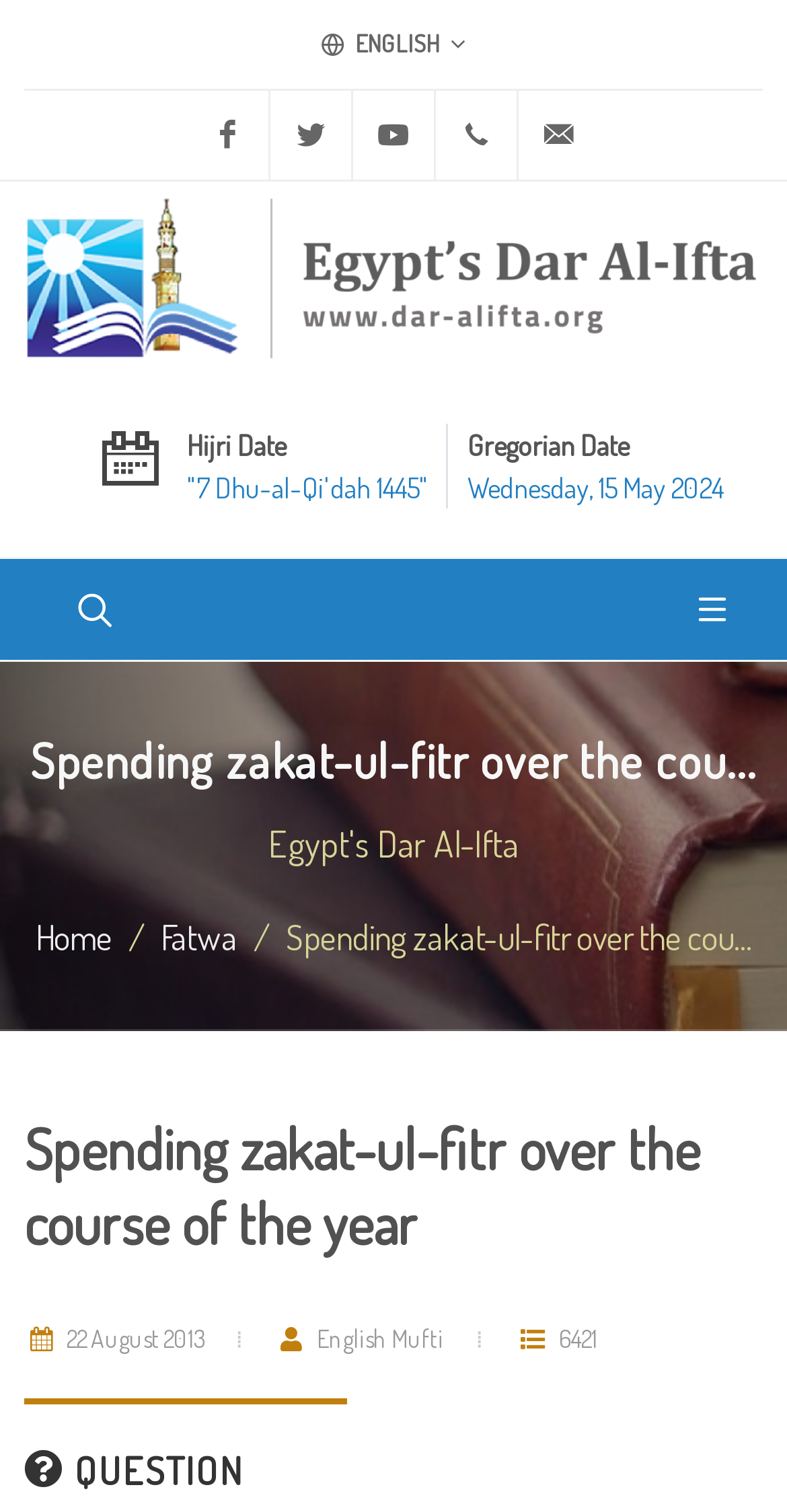Predict the bounding box of the UI element that fits this description: "fatwa".

[0.204, 0.605, 0.301, 0.634]